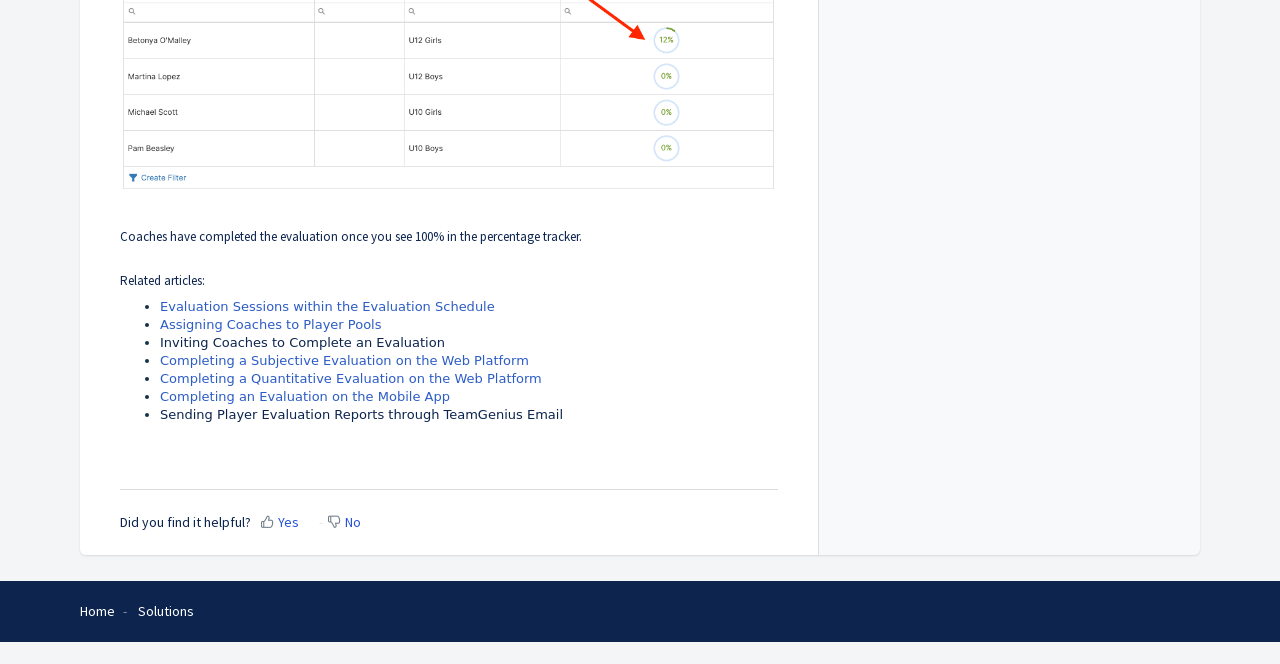Could you indicate the bounding box coordinates of the region to click in order to complete this instruction: "Click on 'Inviting Coaches to Complete an Evaluation'".

[0.125, 0.505, 0.354, 0.527]